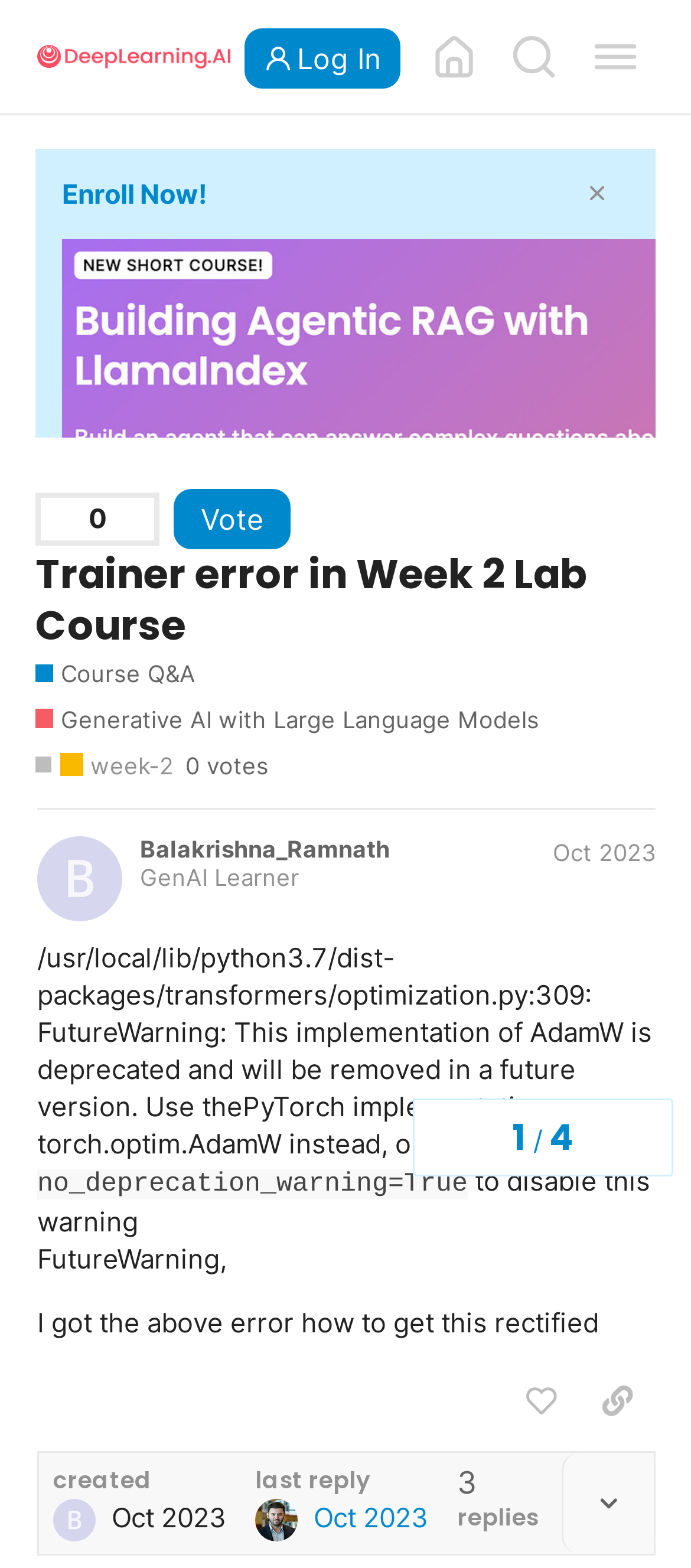What is the topic of the question?
Use the image to answer the question with a single word or phrase.

Trainer error in Week 2 Lab Course